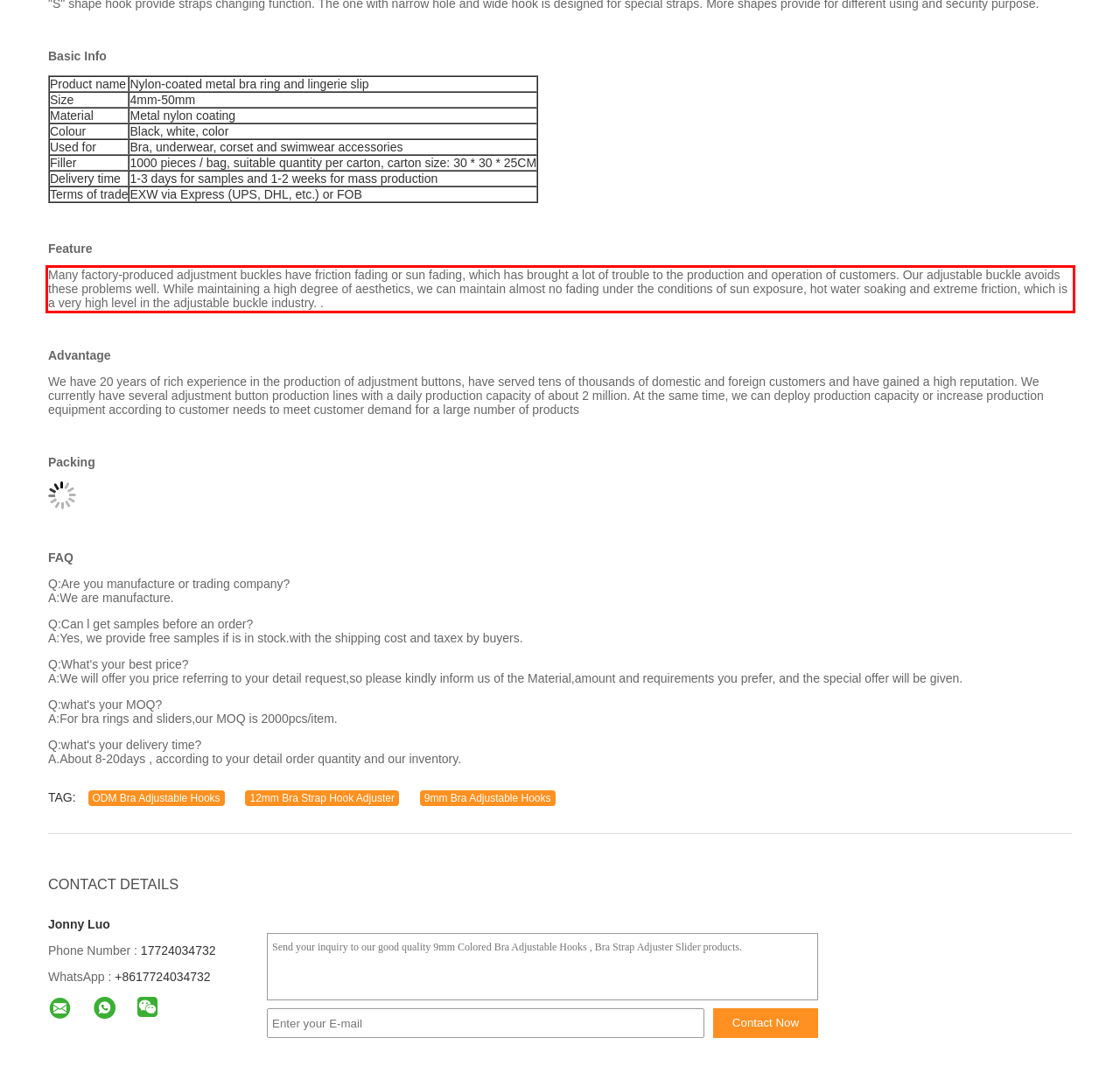In the screenshot of the webpage, find the red bounding box and perform OCR to obtain the text content restricted within this red bounding box.

Many factory-produced adjustment buckles have friction fading or sun fading, which has brought a lot of trouble to the production and operation of customers. Our adjustable buckle avoids these problems well. While maintaining a high degree of aesthetics, we can maintain almost no fading under the conditions of sun exposure, hot water soaking and extreme friction, which is a very high level in the adjustable buckle industry. .